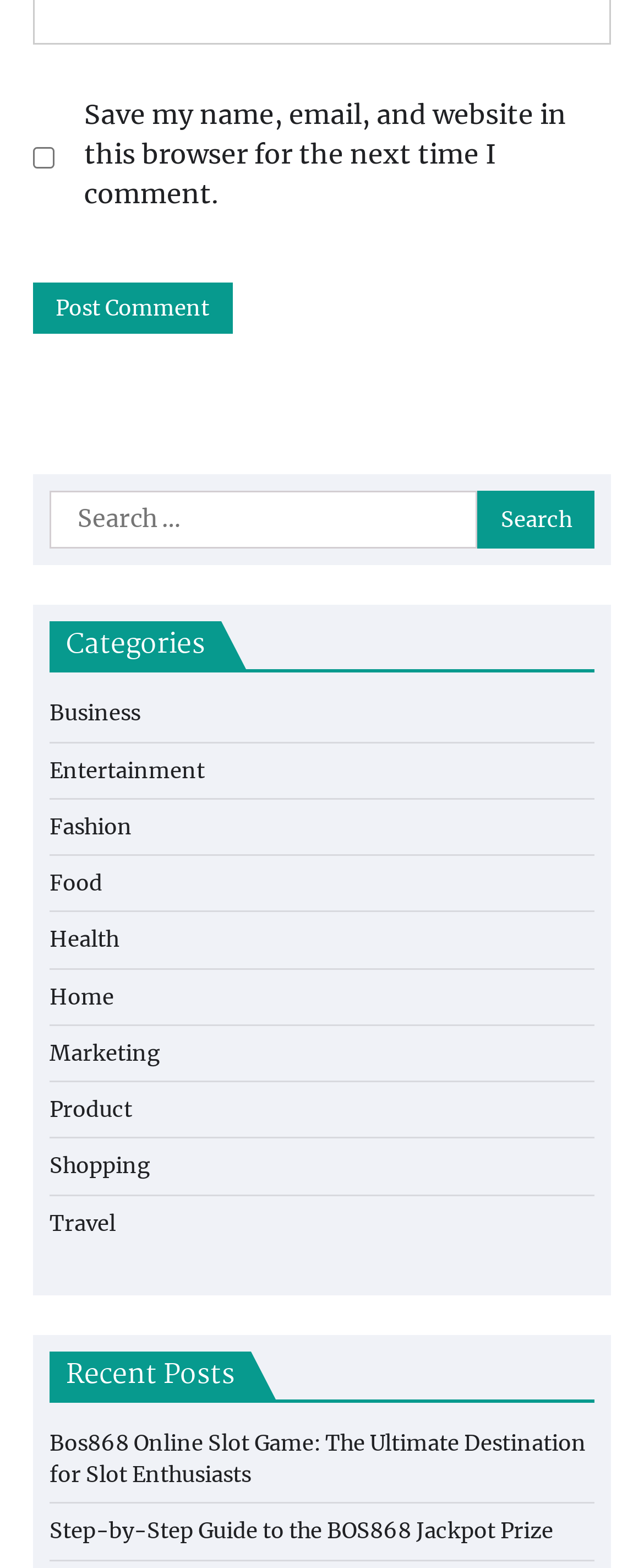Locate the bounding box coordinates of the region to be clicked to comply with the following instruction: "Read the recent post about Bos868 Online Slot Game". The coordinates must be four float numbers between 0 and 1, in the form [left, top, right, bottom].

[0.077, 0.911, 0.91, 0.949]